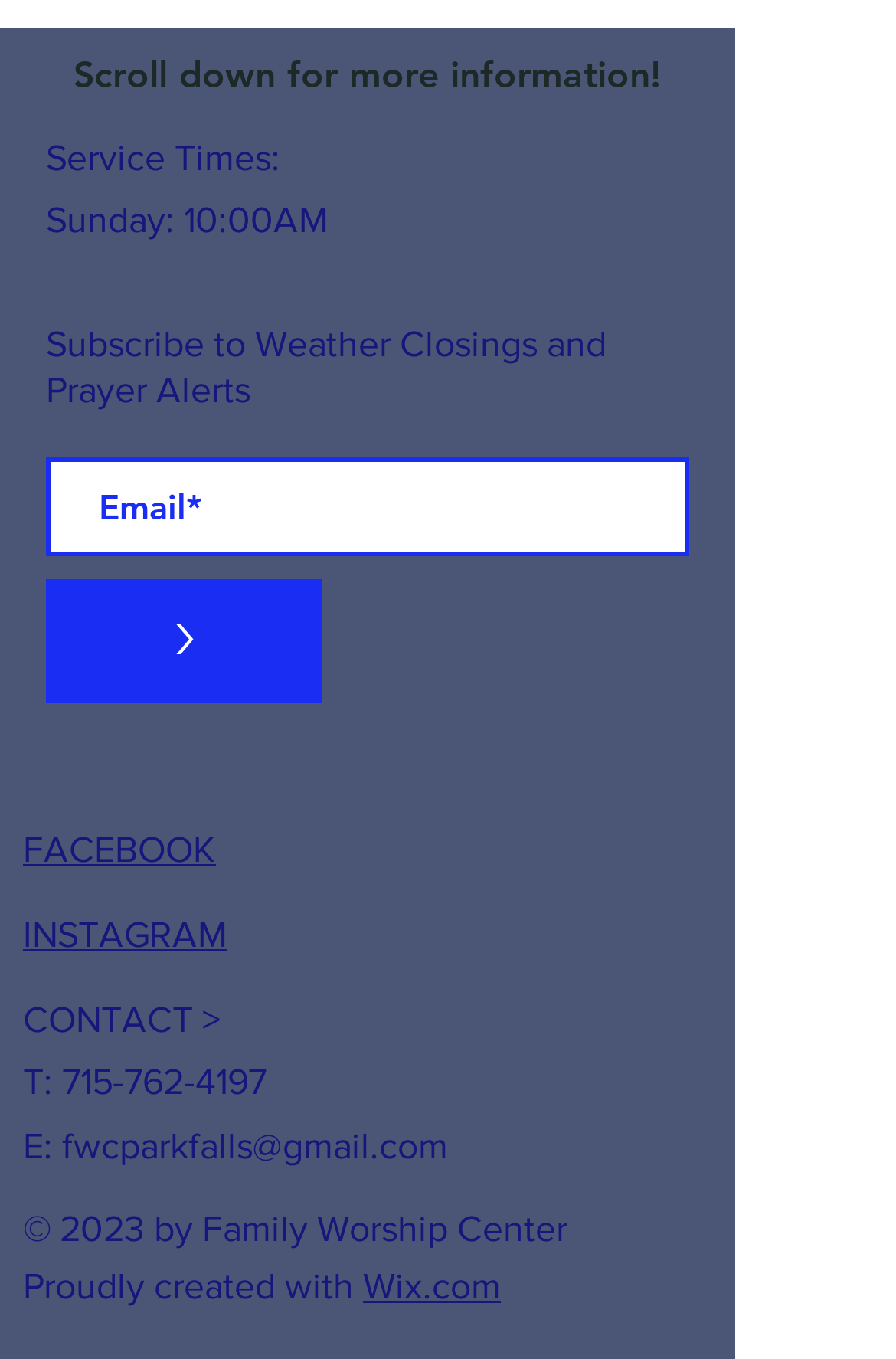Who created the website?
Please interpret the details in the image and answer the question thoroughly.

I saw a footer section on the webpage that says 'Proudly created with Wix.com', which suggests that Wix.com is the platform or creator of the website.